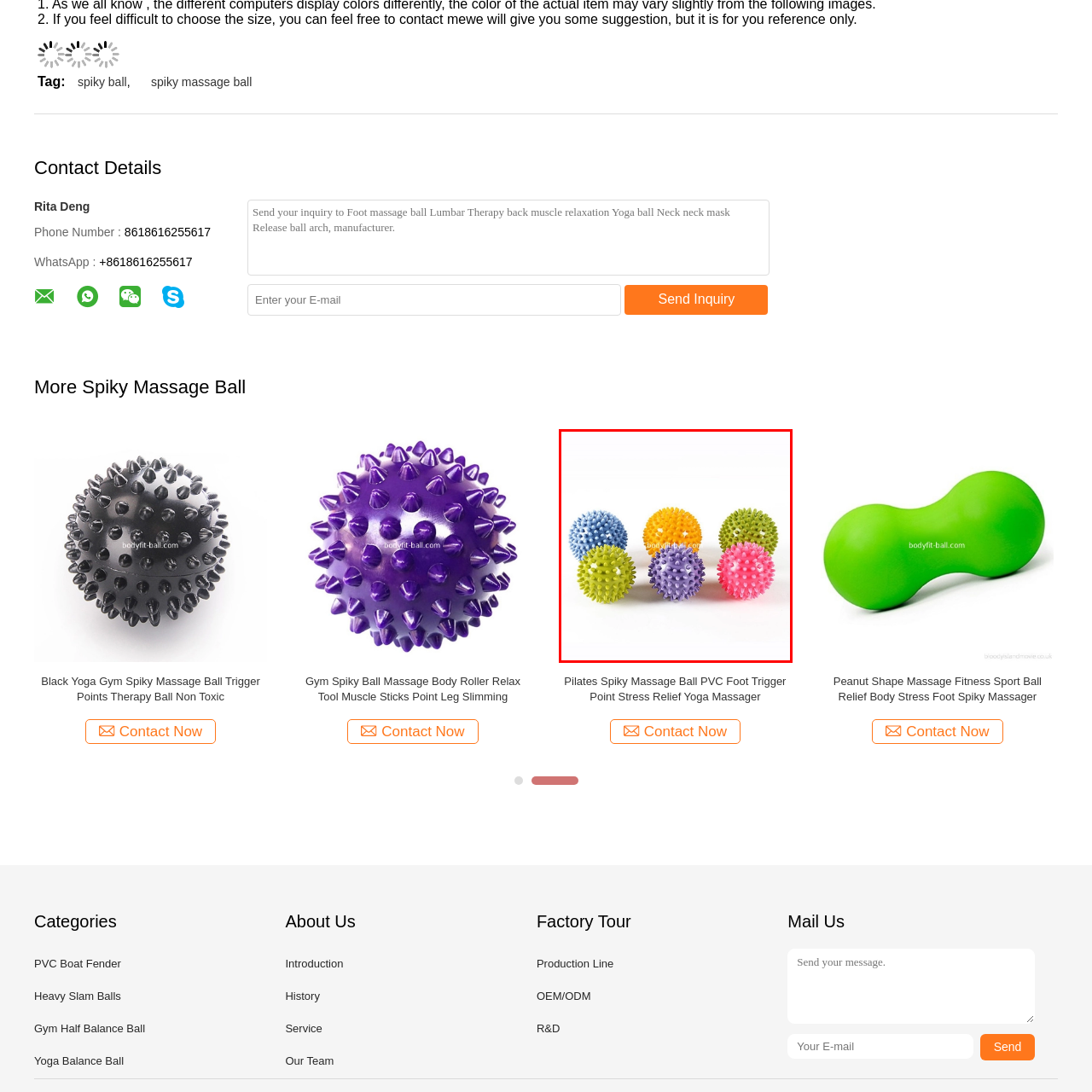How many massage balls are shown in the image?
Concentrate on the image within the red bounding box and respond to the question with a detailed explanation based on the visual information provided.

The caption explicitly states that the image showcases a vibrant collection of six spiky massage balls, which implies that there are six massage balls in the image.